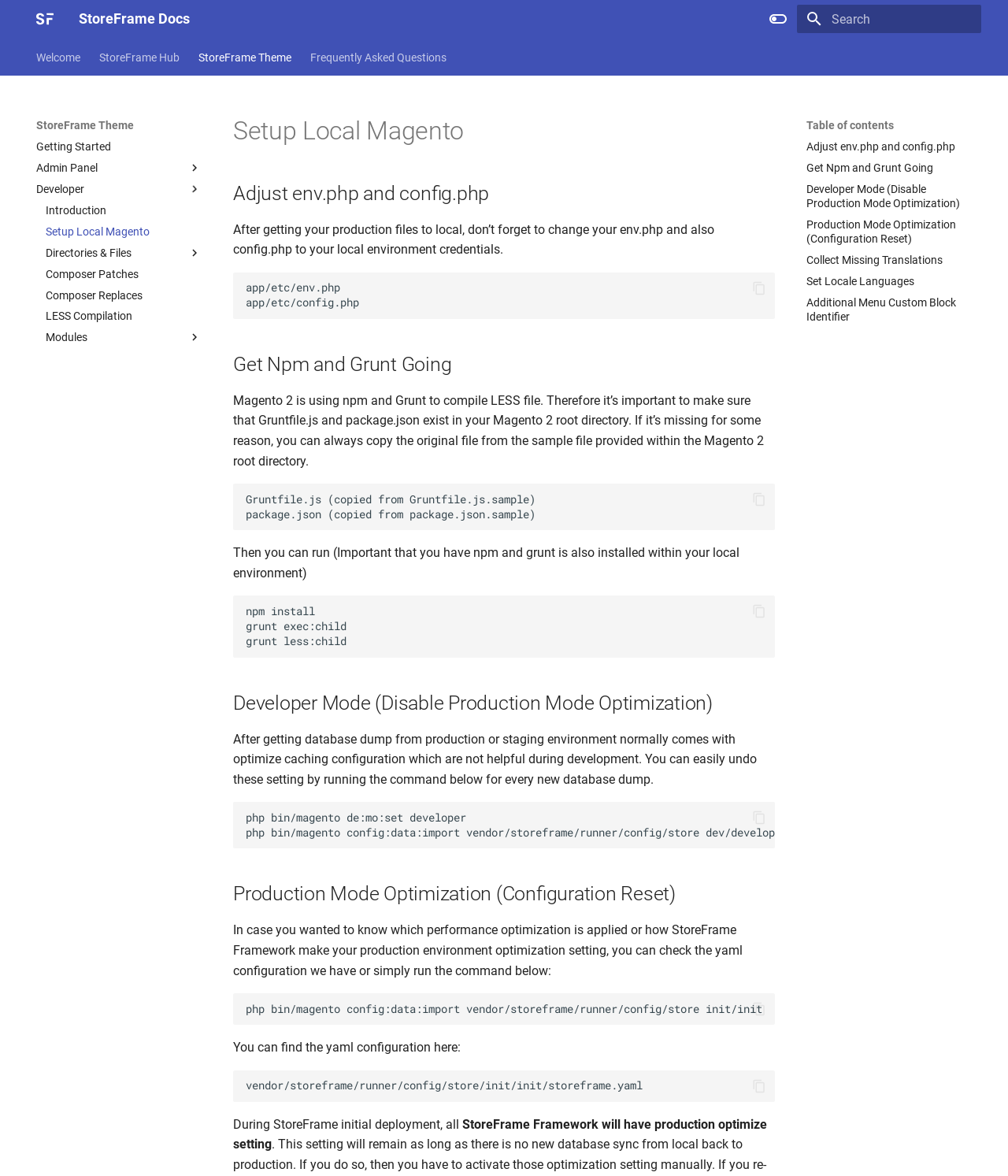Determine the coordinates of the bounding box that should be clicked to complete the instruction: "read about Covid-19 death toll in the U.S.". The coordinates should be represented by four float numbers between 0 and 1: [left, top, right, bottom].

None